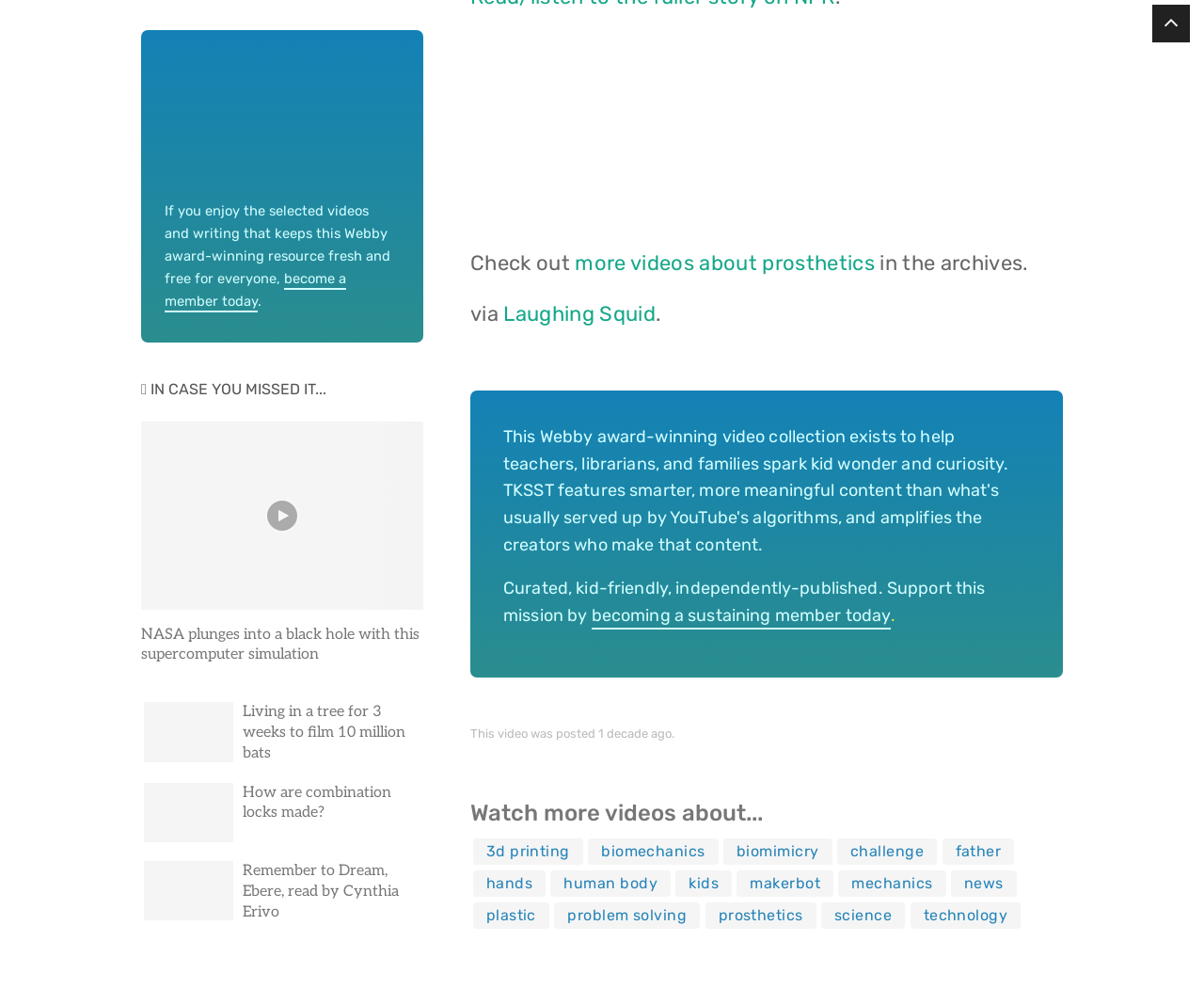Determine the bounding box of the UI element mentioned here: "biomechanics". The coordinates must be in the format [left, top, right, bottom] with values ranging from 0 to 1.

[0.488, 0.834, 0.597, 0.86]